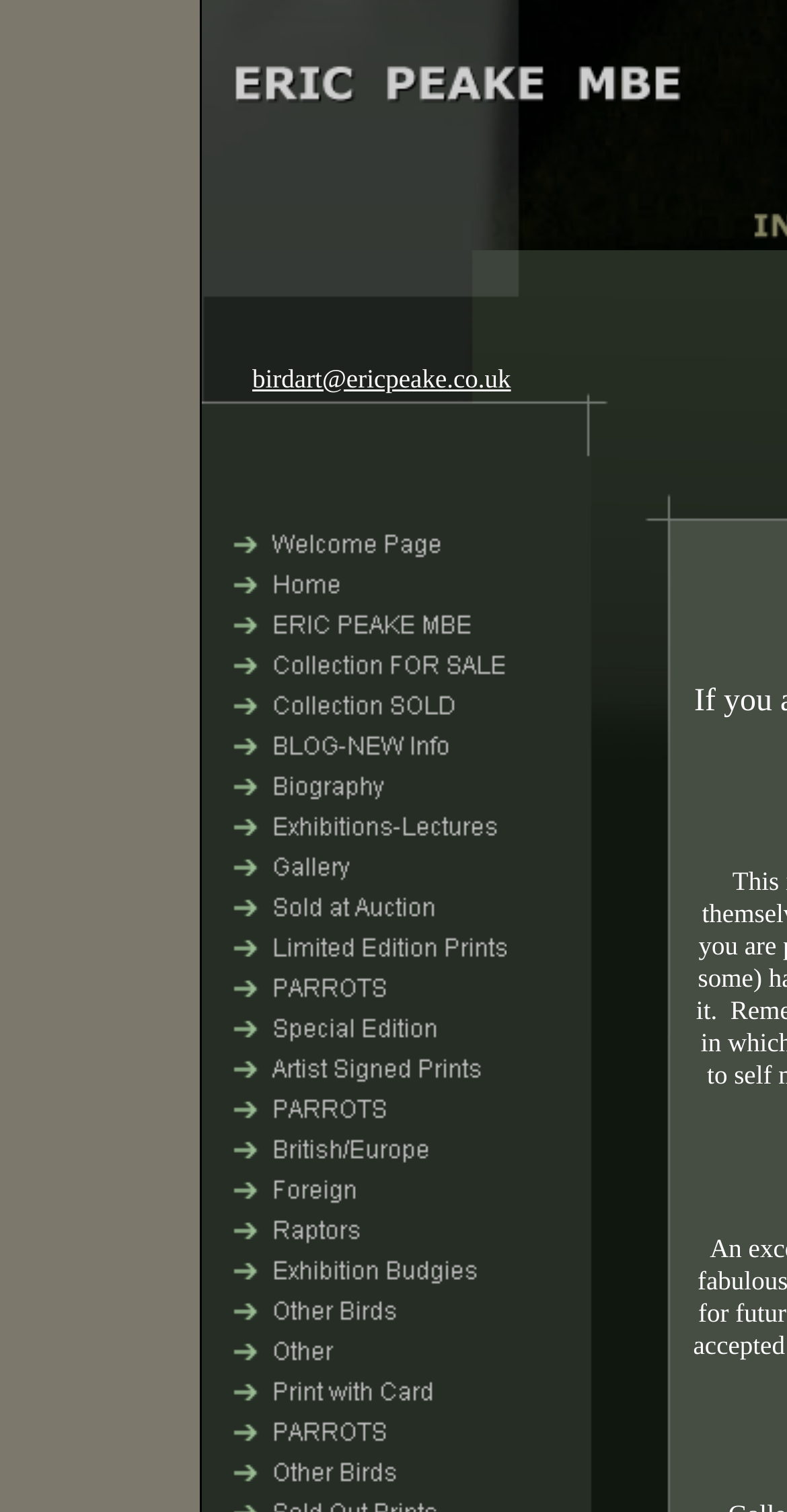Specify the bounding box coordinates for the region that must be clicked to perform the given instruction: "Explore 'Gallery'".

[0.256, 0.571, 0.644, 0.594]